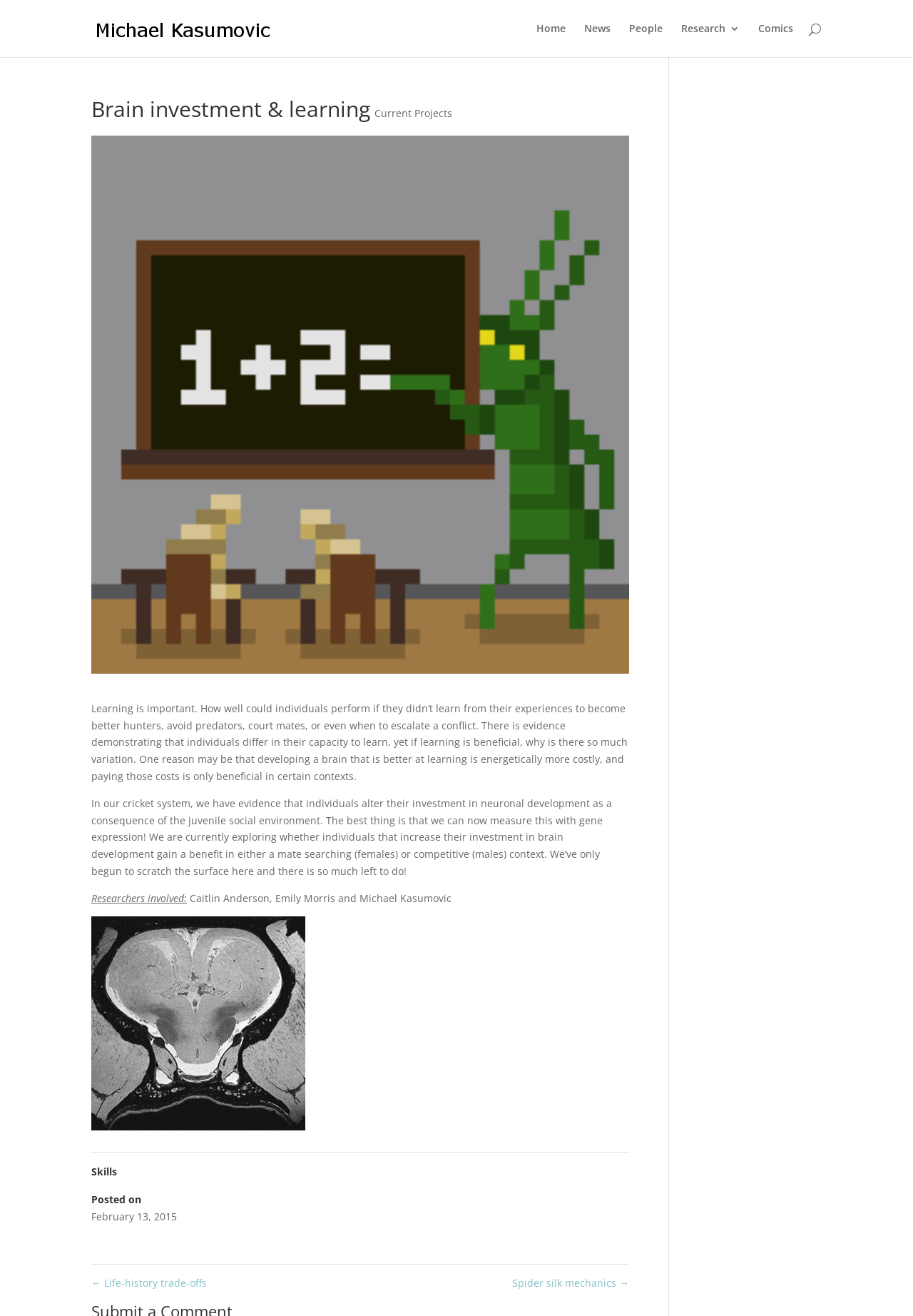Respond with a single word or phrase for the following question: 
What is the name of the research lab?

The Sex Lab